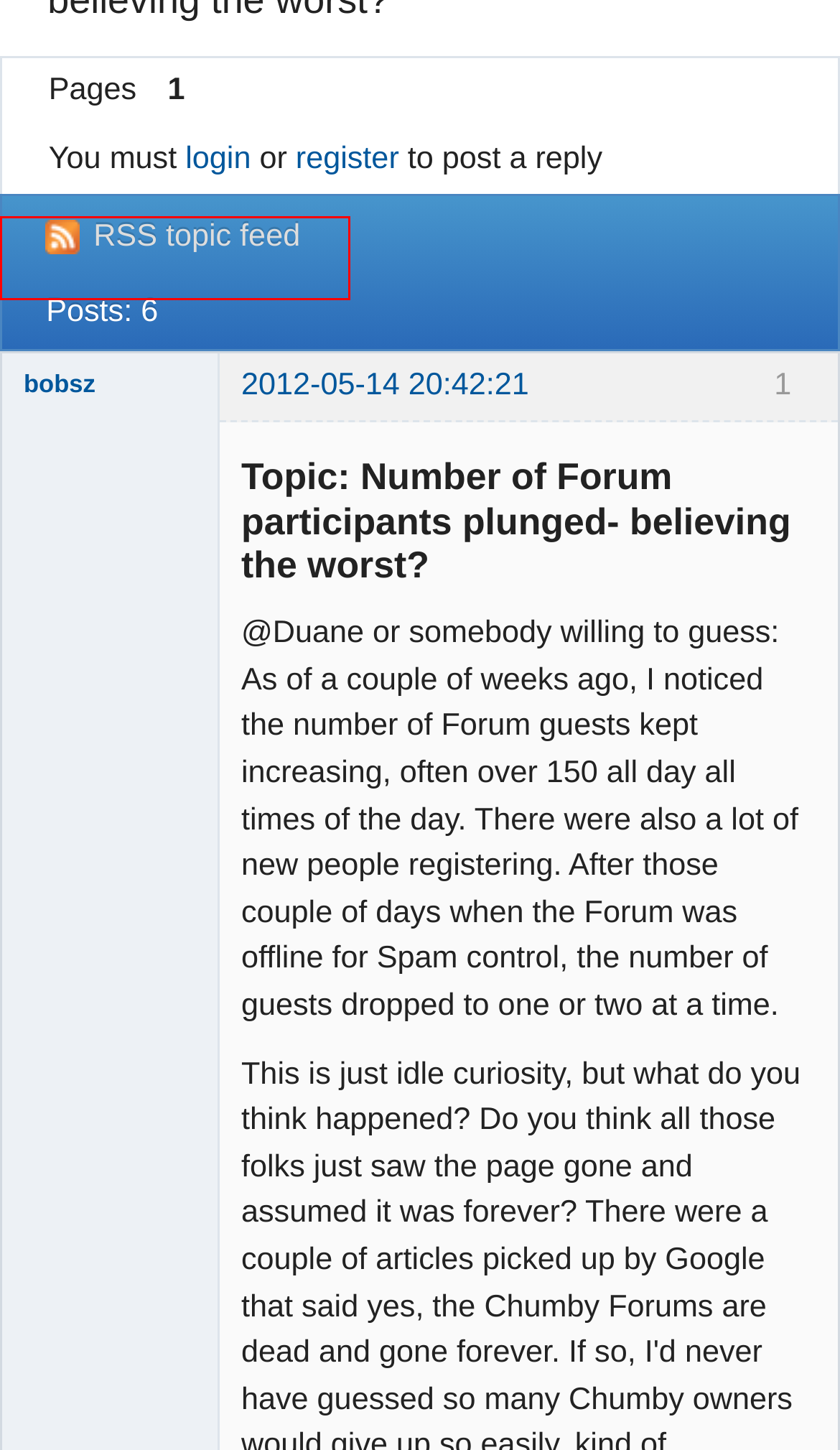A screenshot of a webpage is given, marked with a red bounding box around a UI element. Please select the most appropriate webpage description that fits the new page after clicking the highlighted element. Here are the candidates:
A. User list (Page 1) — chumbysphere forum
B. Login to chumbysphere forum — chumbysphere forum
C. Search — chumbysphere forum
D. Rules — Register — chumbysphere forum
E. Rules — chumbysphere forum
F. chumbysphere forum — Number of Forum participants plunged- believing the worst?
G. UNBRICK YOUR HID-C10 DASH (Page 1) — Sony dash — chumbysphere forum
H. bobsz's profile — chumbysphere forum

C